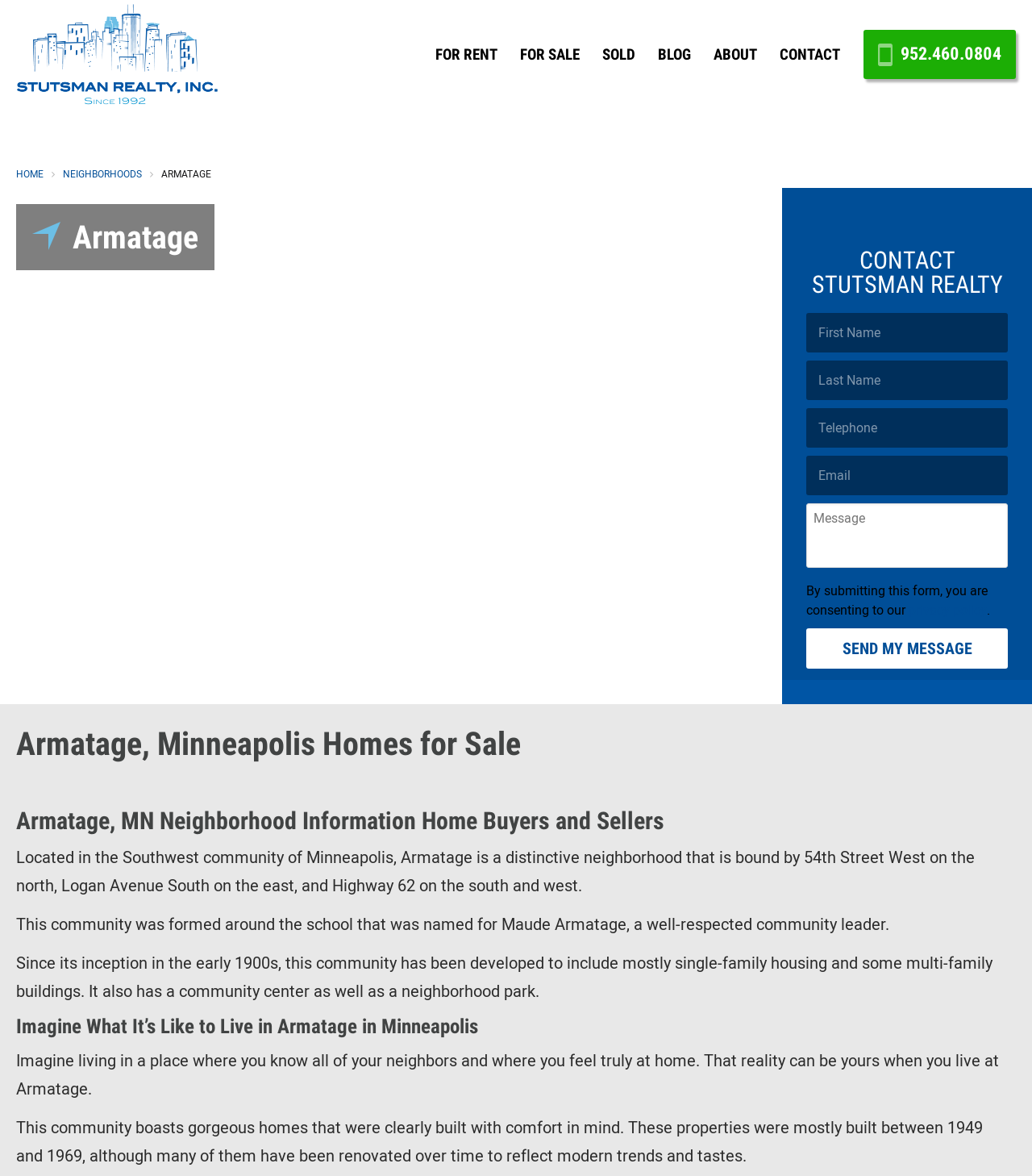Predict the bounding box of the UI element that fits this description: "name="input_5" placeholder="Email"".

[0.781, 0.388, 0.977, 0.421]